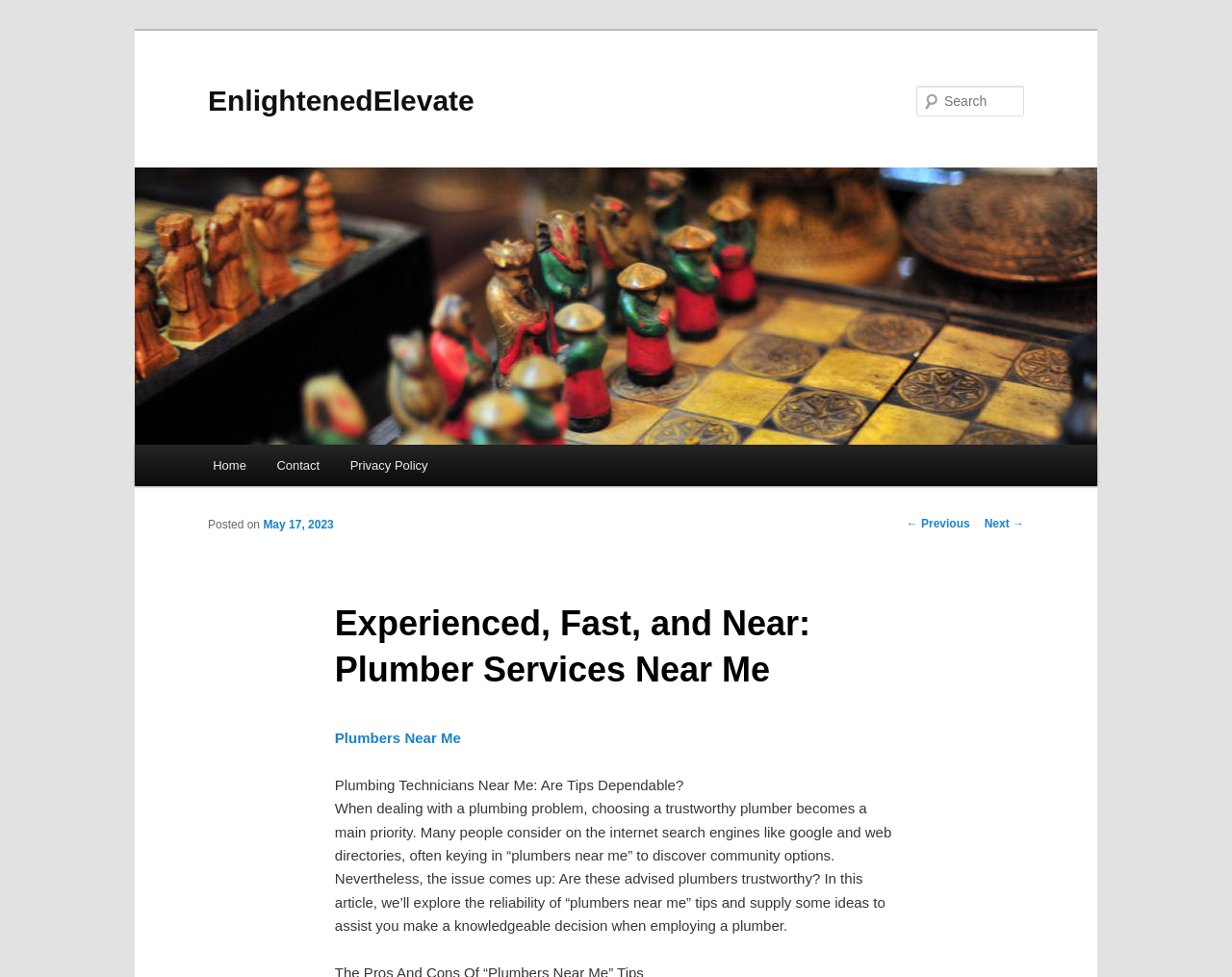What is the purpose of the search box?
Please provide a comprehensive answer based on the information in the image.

The search box is a textbox element with a label 'Search' and is located at the top right corner of the webpage. Its purpose is to allow users to search for specific content on the website.